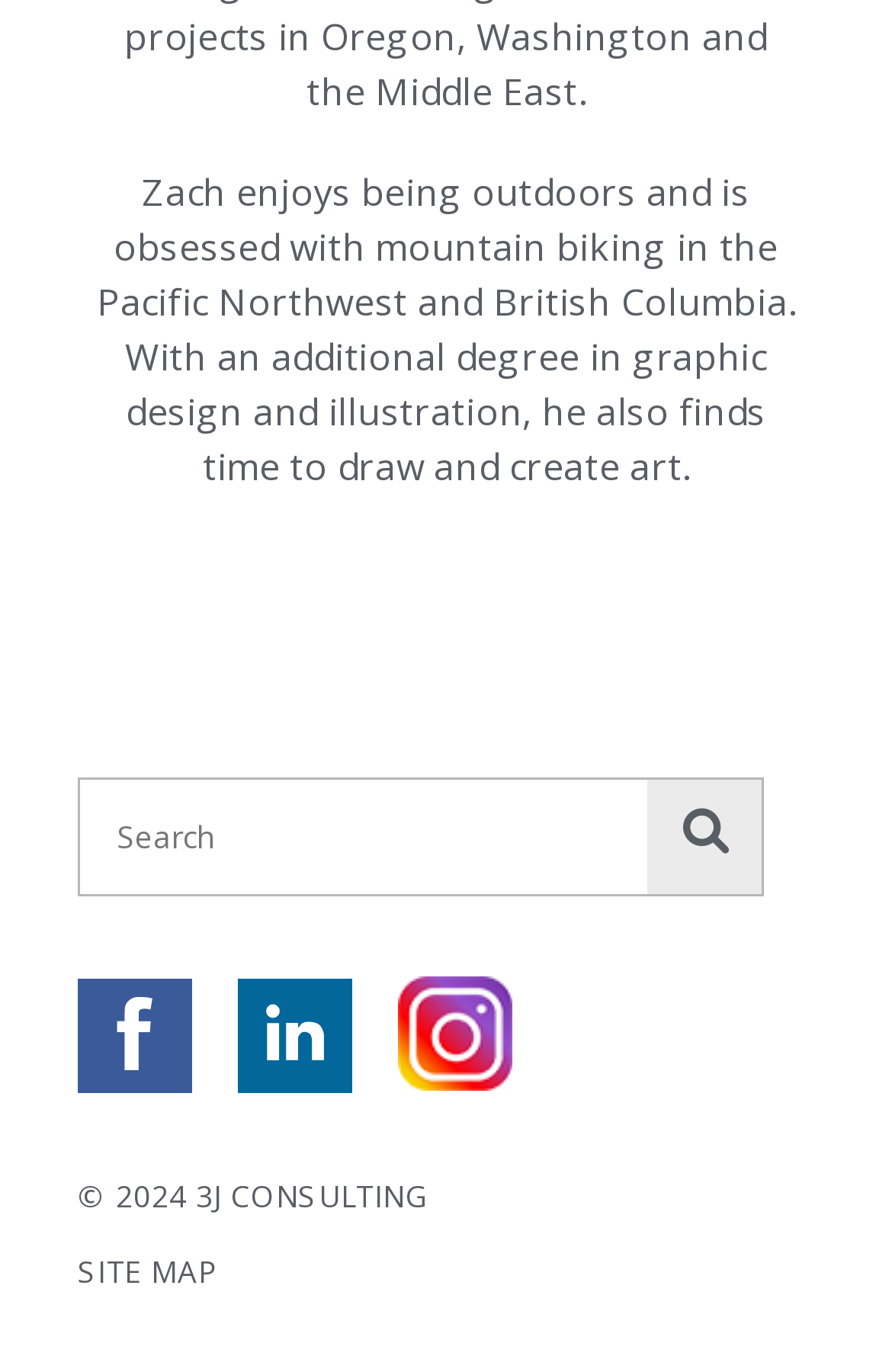Find the bounding box of the UI element described as follows: "value="Search"".

[0.726, 0.568, 0.854, 0.651]